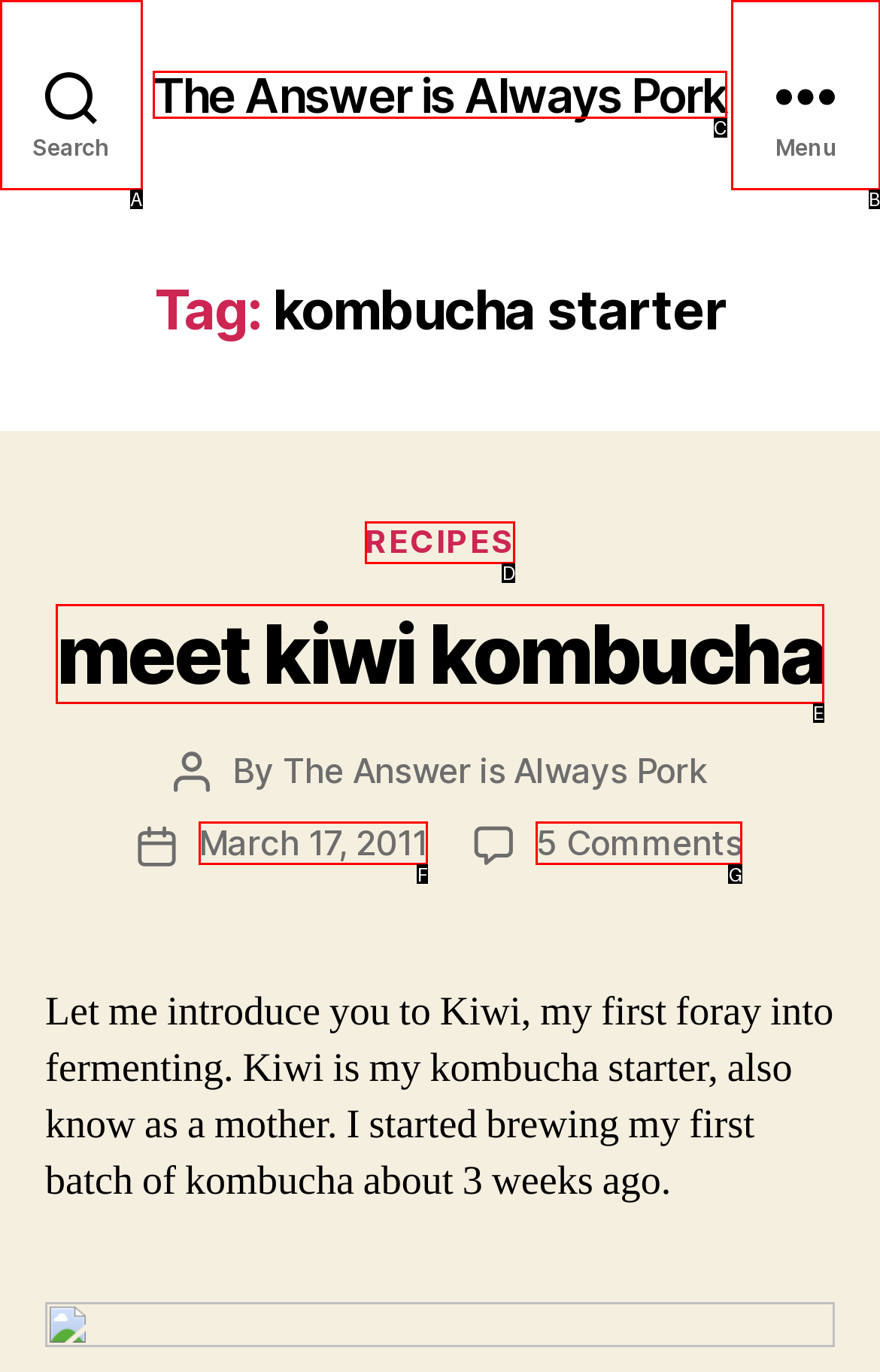Determine which HTML element best suits the description: meet kiwi kombucha. Reply with the letter of the matching option.

E